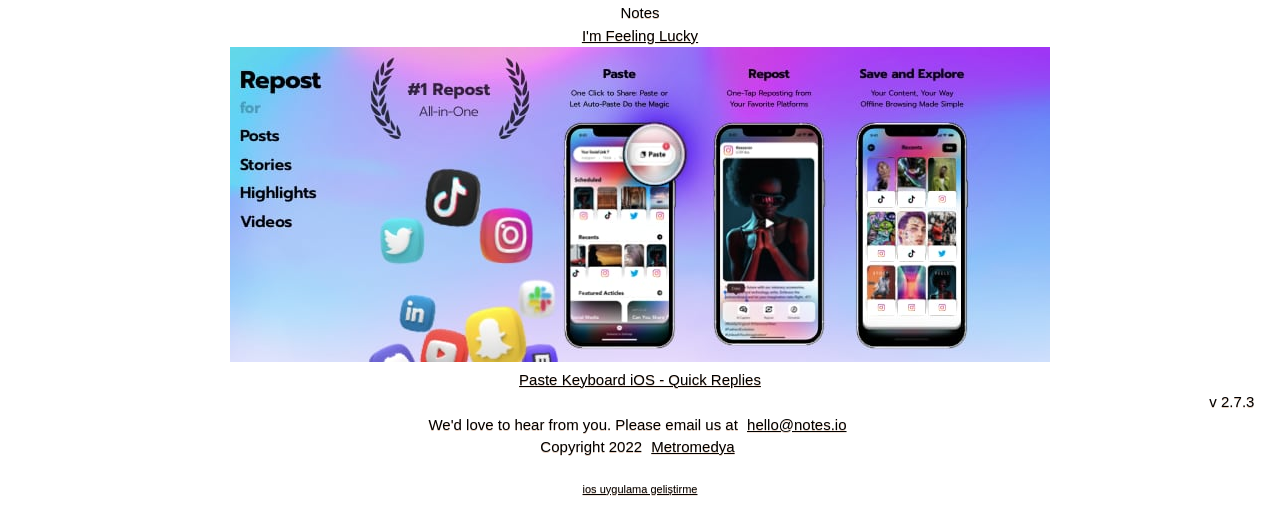Use a single word or phrase to answer this question: 
What is the name of the Instagram-related link?

repost for Instagram